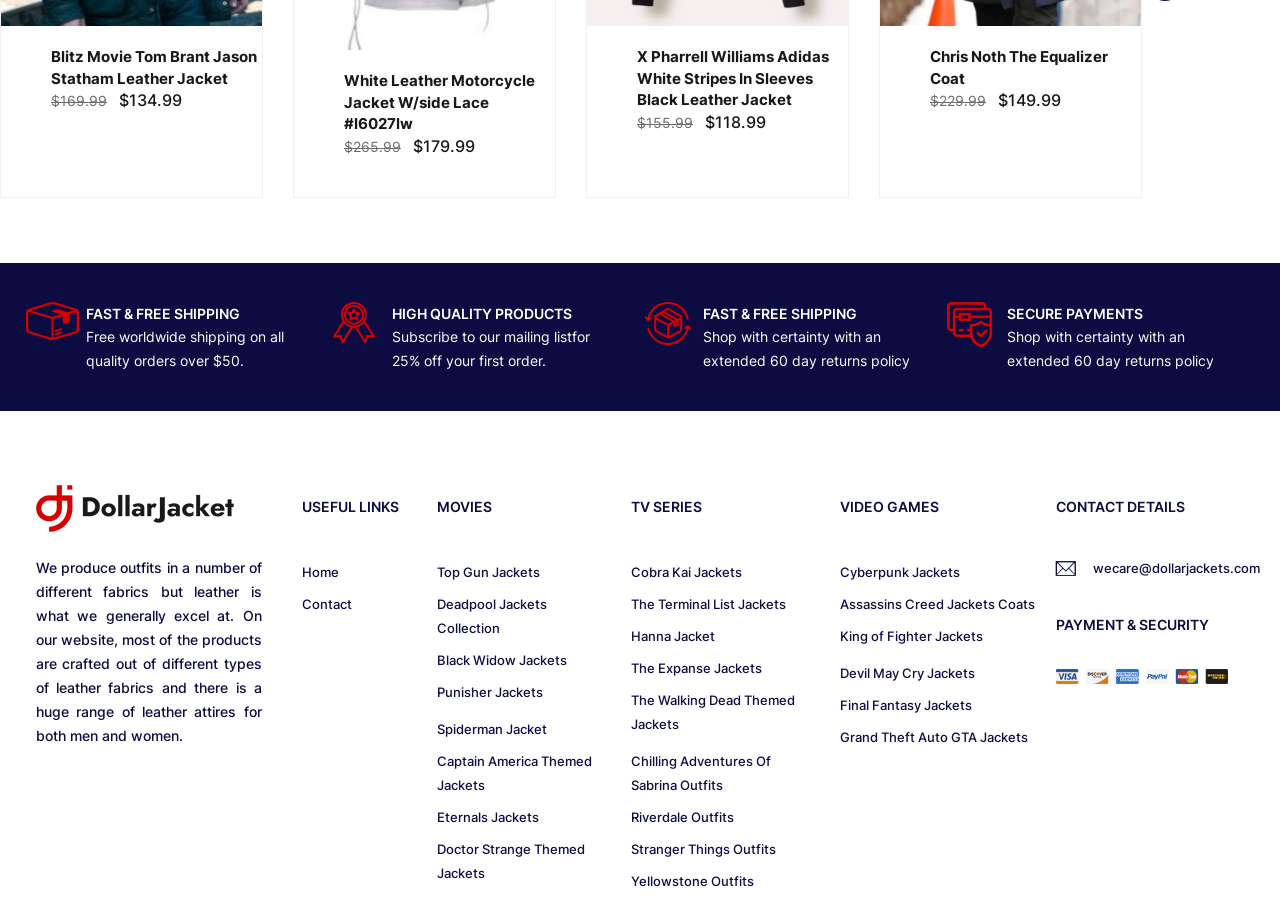Identify and provide the bounding box for the element described by: "Stranger Things Outfits".

[0.493, 0.904, 0.641, 0.939]